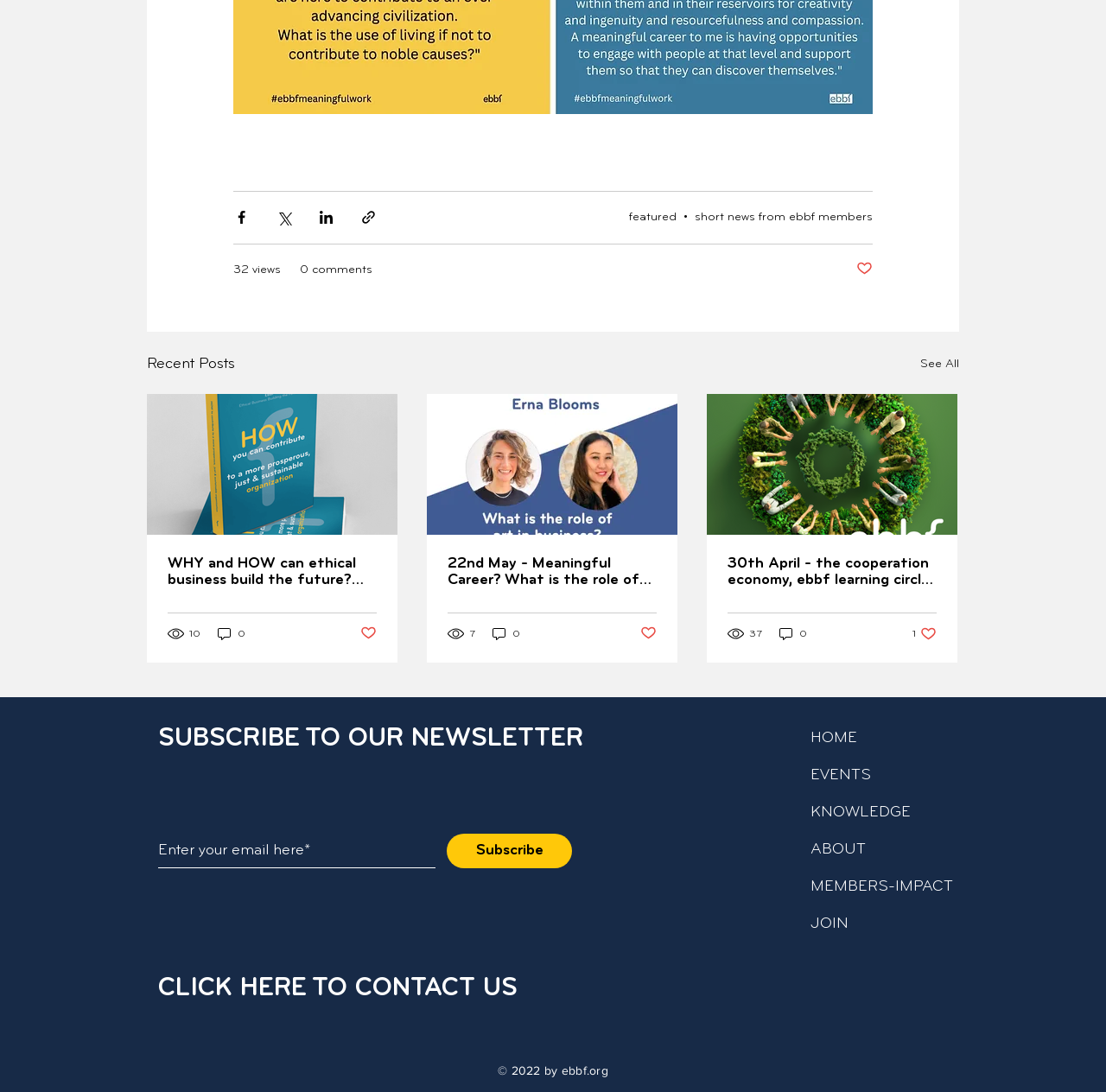Consider the image and give a detailed and elaborate answer to the question: 
What is the title of the first article?

I looked at the article section and found the first article's title, which is 'WHY and HOW can ethical business build the future? launching ebbf's 1st book!'.